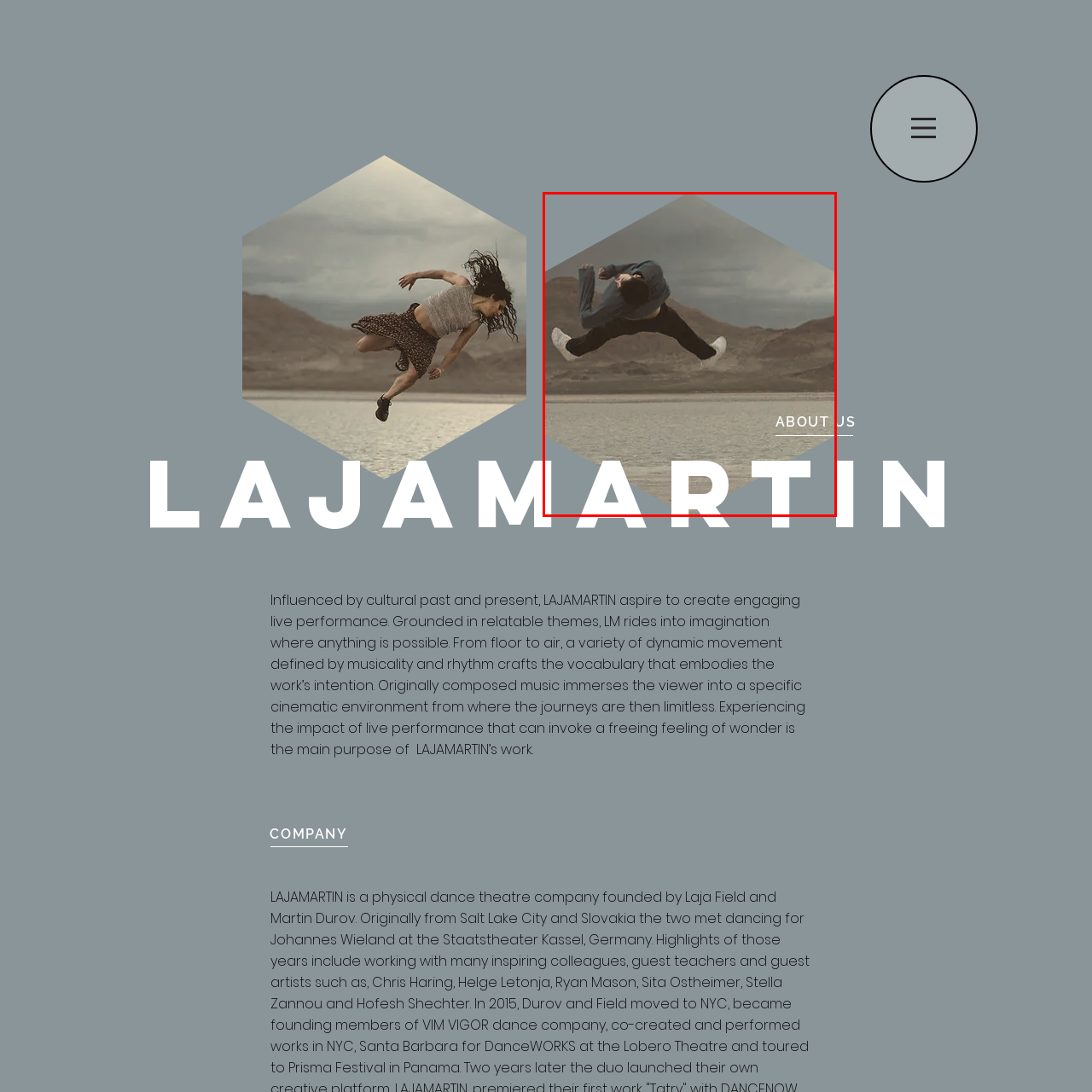Analyze the content inside the red-marked area, What is the dancer's body position? Answer using only one word or a concise phrase.

Extended skyward